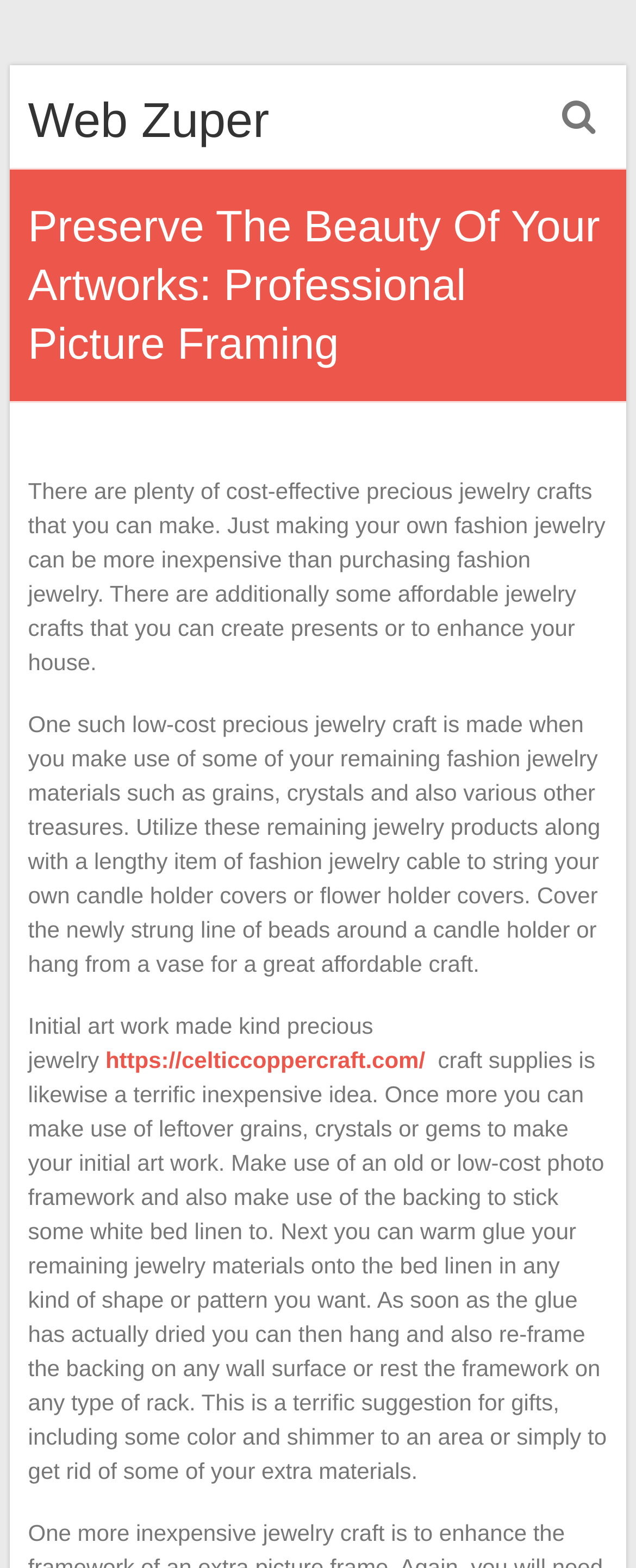What is the recommended way to create initial artwork?
Please answer the question with a detailed and comprehensive explanation.

The webpage recommends using jewelry craft supplies, such as leftover grains, crystals, or gems, to create initial artwork, and provides a step-by-step guide on how to do so, including using an old or low-cost photo frame and sticking white bed linen to the backing.